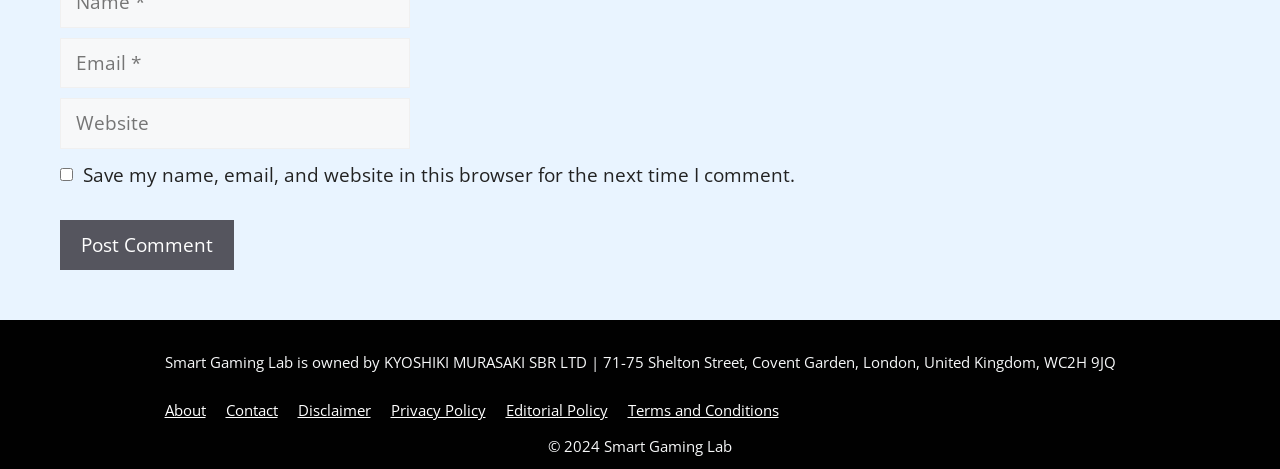Indicate the bounding box coordinates of the clickable region to achieve the following instruction: "Go to About page."

[0.129, 0.853, 0.161, 0.896]